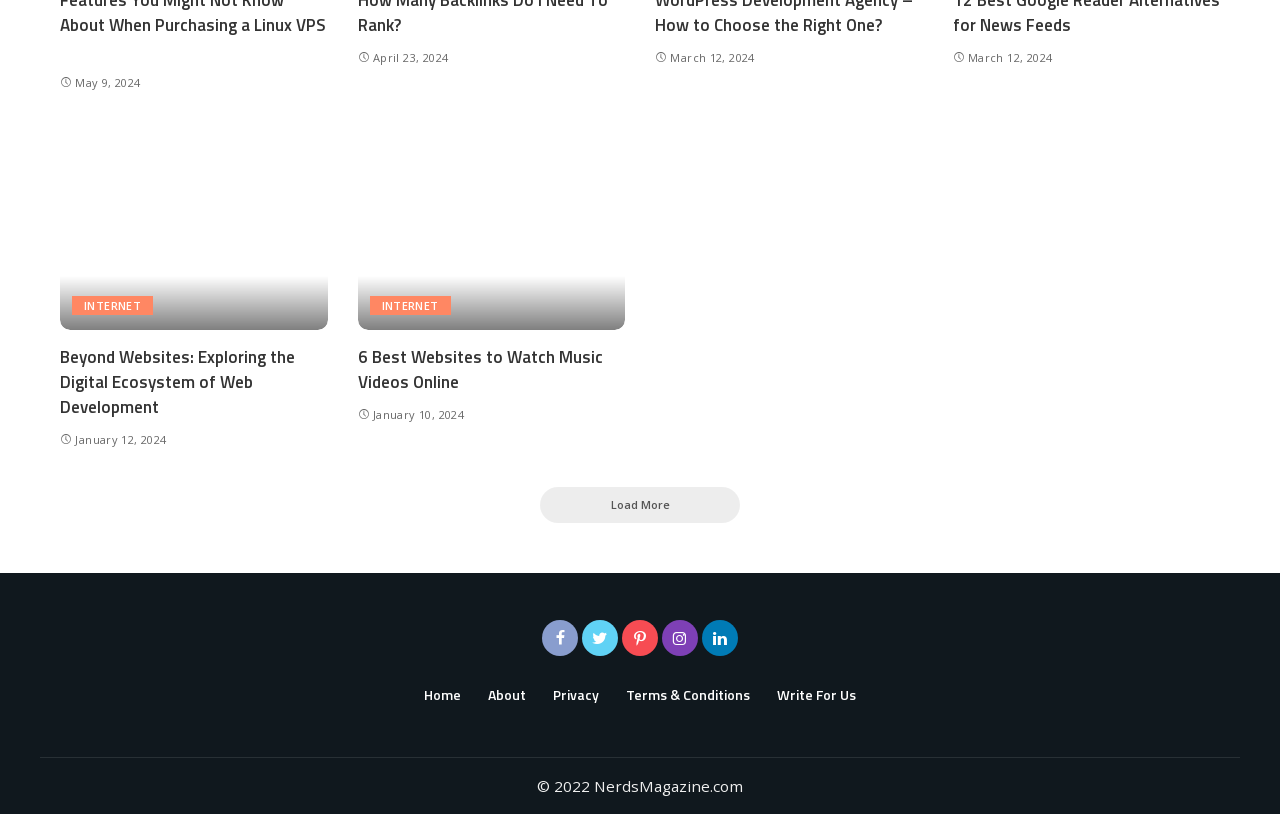Identify the bounding box coordinates for the element that needs to be clicked to fulfill this instruction: "Watch music videos online". Provide the coordinates in the format of four float numbers between 0 and 1: [left, top, right, bottom].

[0.279, 0.159, 0.488, 0.406]